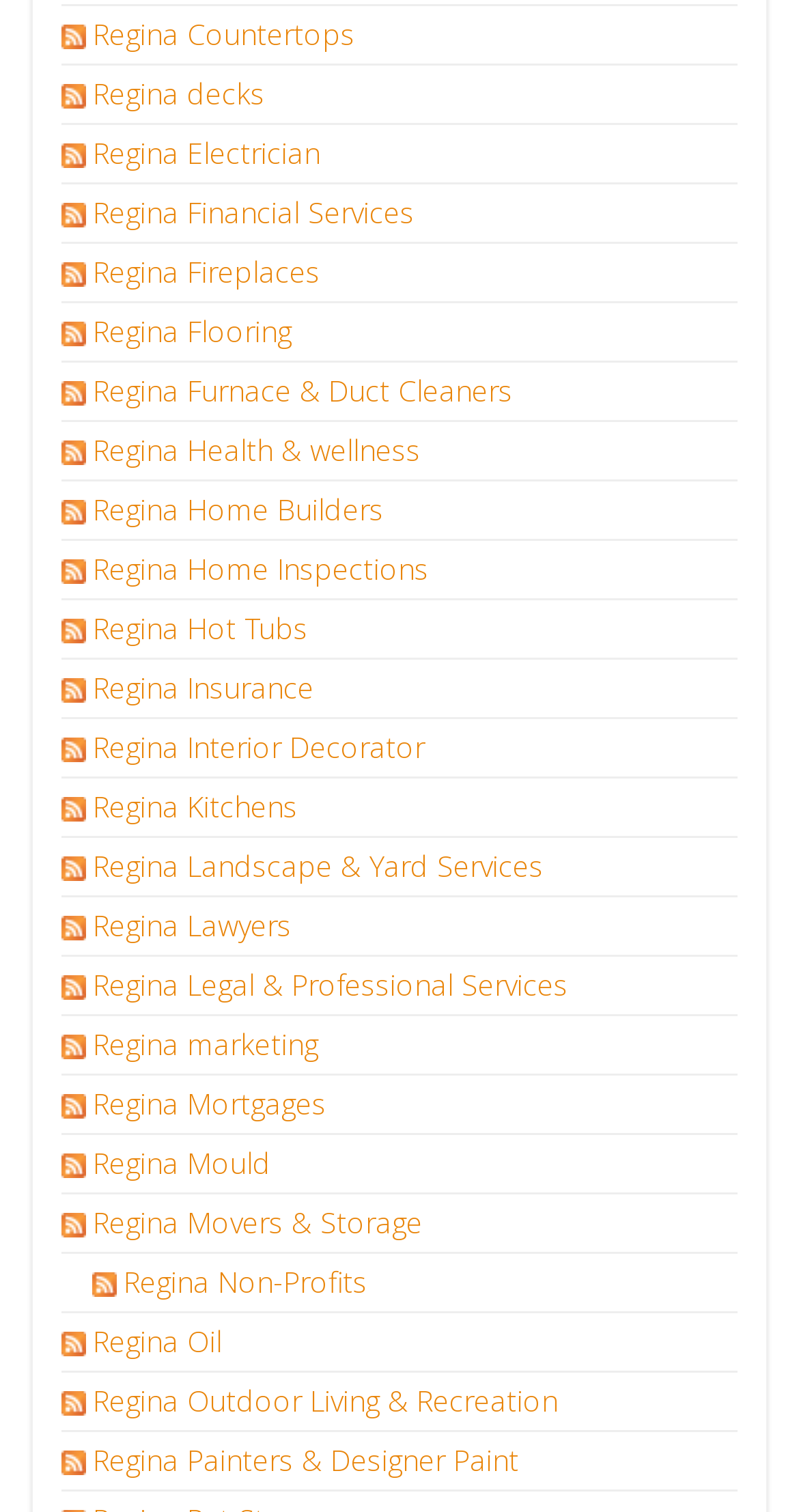Please locate the bounding box coordinates for the element that should be clicked to achieve the following instruction: "Visit Regina decks website". Ensure the coordinates are given as four float numbers between 0 and 1, i.e., [left, top, right, bottom].

[0.116, 0.048, 0.339, 0.074]